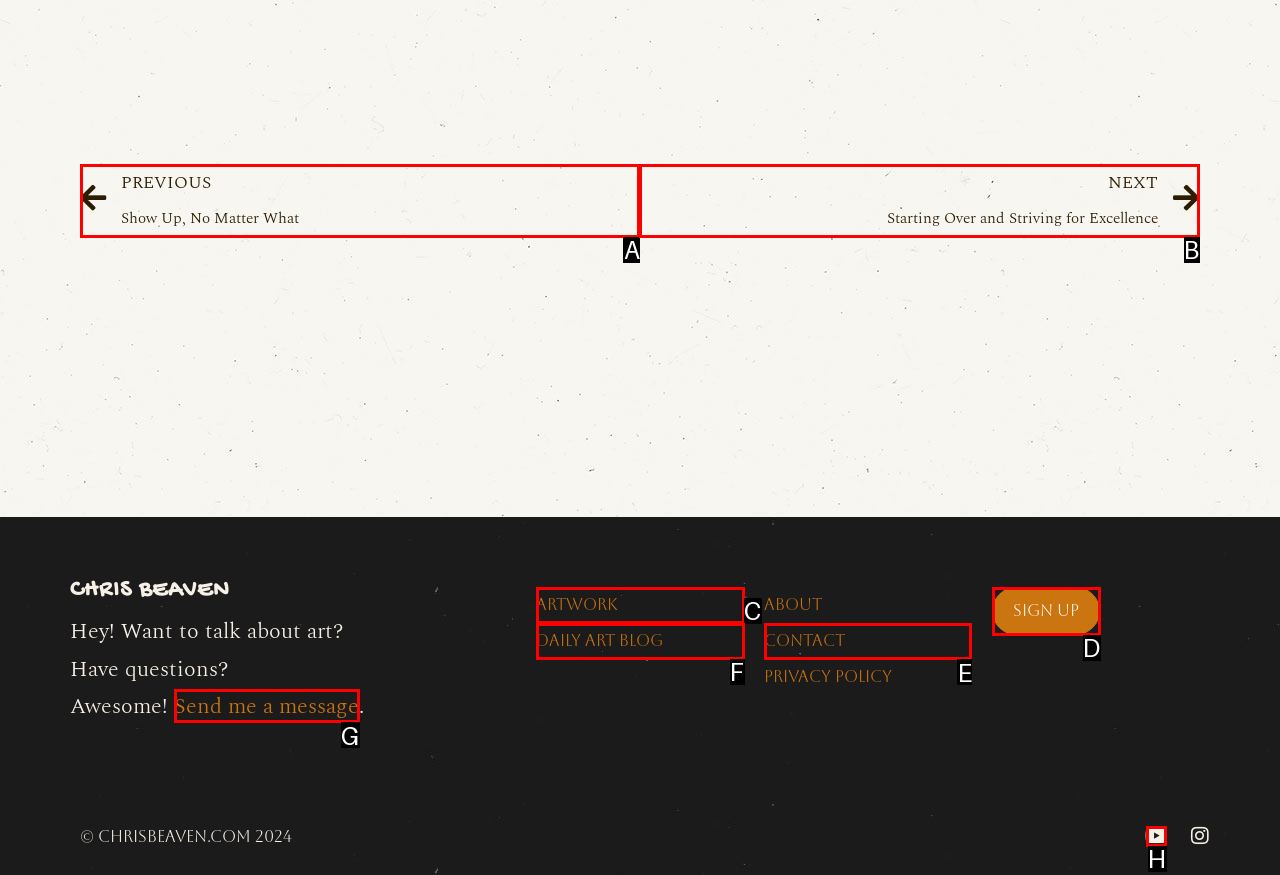Indicate the UI element to click to perform the task: Go to the 'CONTACT' page. Reply with the letter corresponding to the chosen element.

E